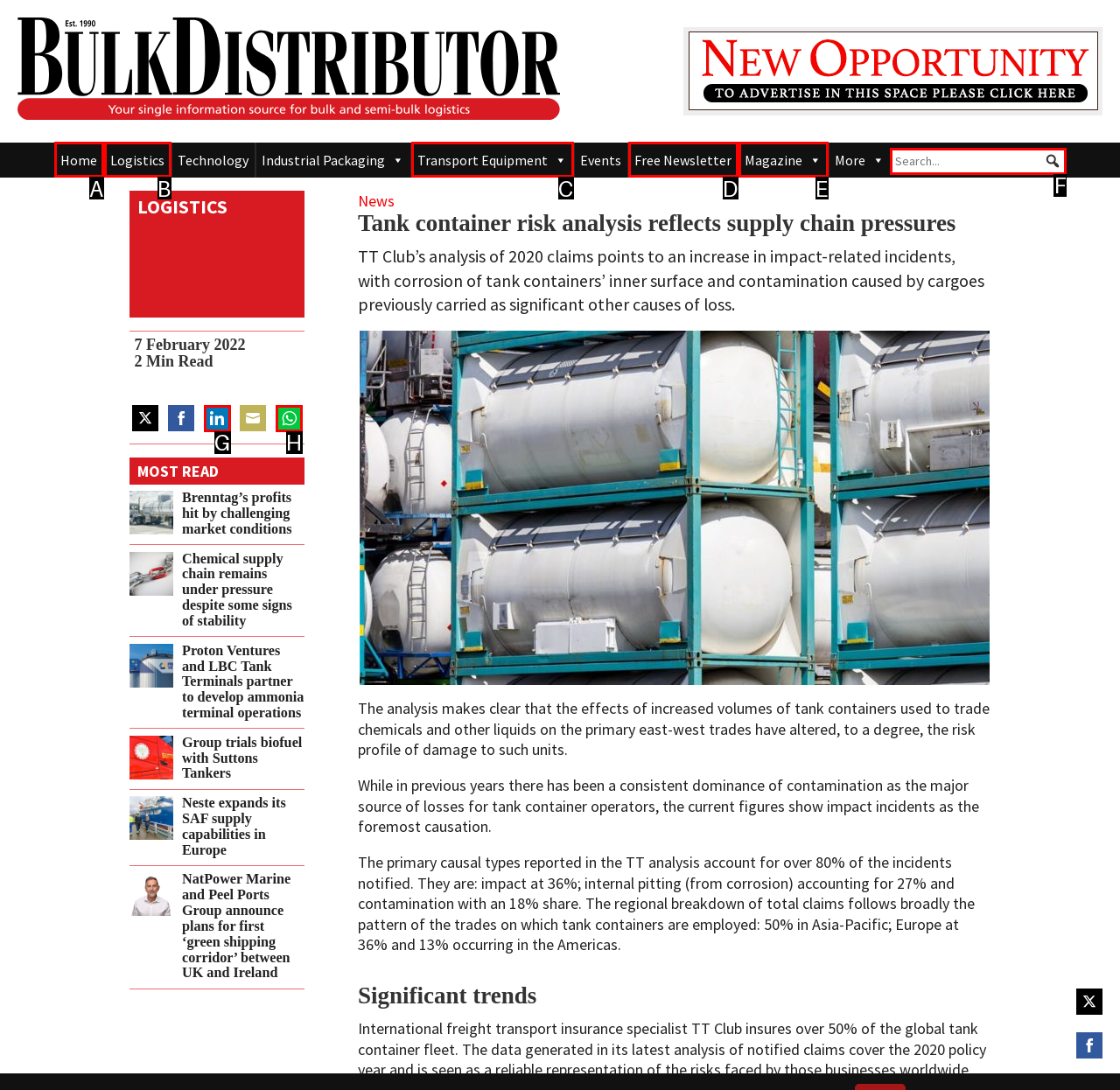Identify the HTML element I need to click to complete this task: Search for something Provide the option's letter from the available choices.

F